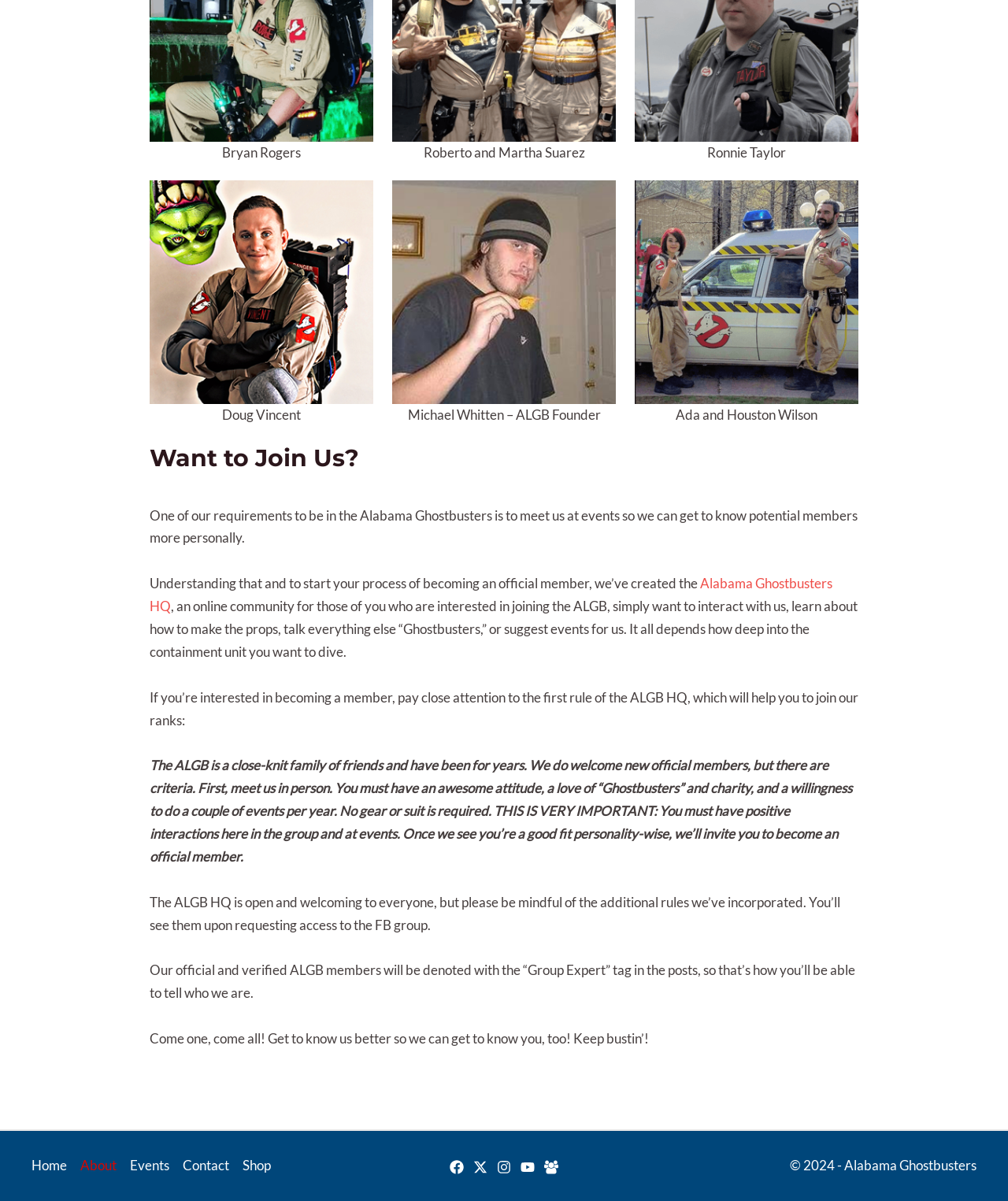What is required to become an official member of Alabama Ghostbusters?
Please respond to the question with a detailed and well-explained answer.

The answer can be found in the text 'First, meet us in person. You must have an awesome attitude, a love of “Ghostbusters” and charity, and a willingness to do a couple of events per year. No gear or suit is required. THIS IS VERY IMPORTANT: You must have positive interactions here in the group and at events.' which is located at the coordinates [0.148, 0.63, 0.845, 0.72]. This text lists the requirements to become an official member of the Alabama Ghostbusters, including meeting in person and having positive interactions.